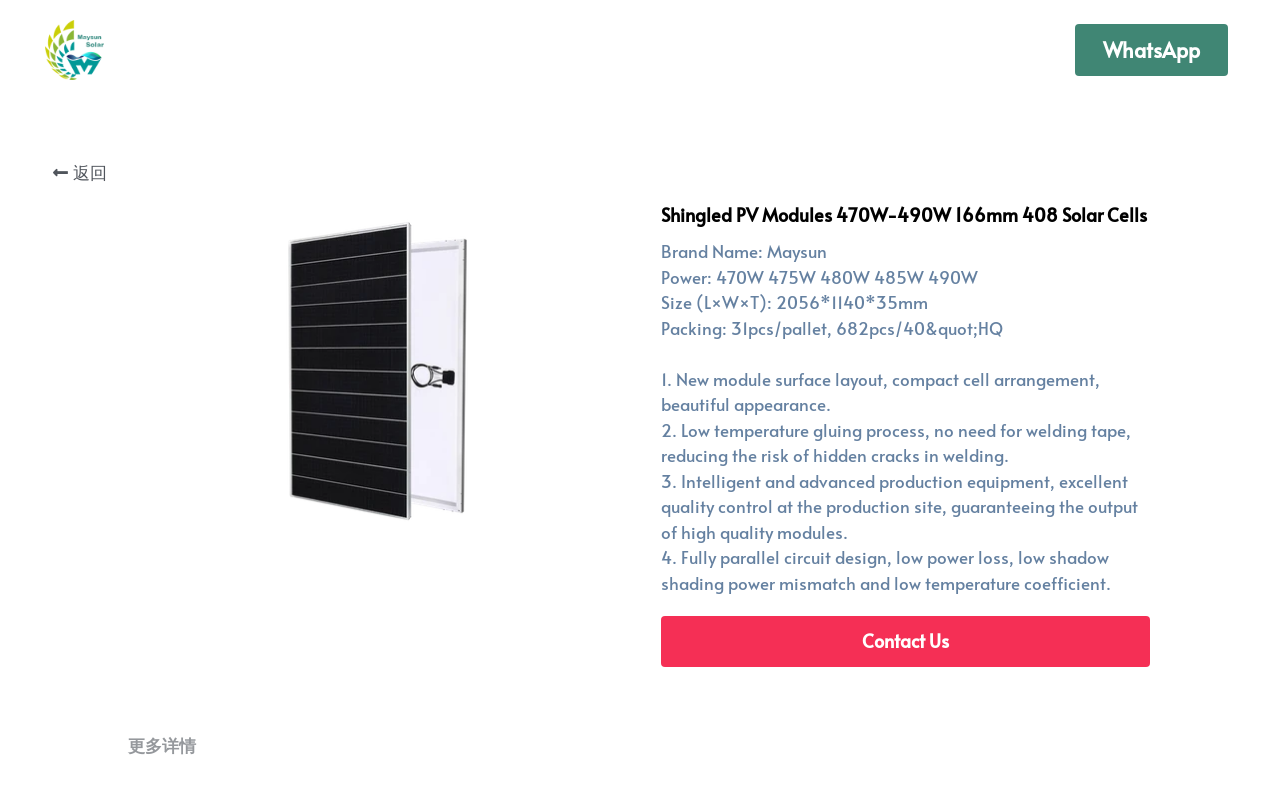Provide a single word or phrase answer to the question: 
What is the brand name of the solar panel?

Maysun